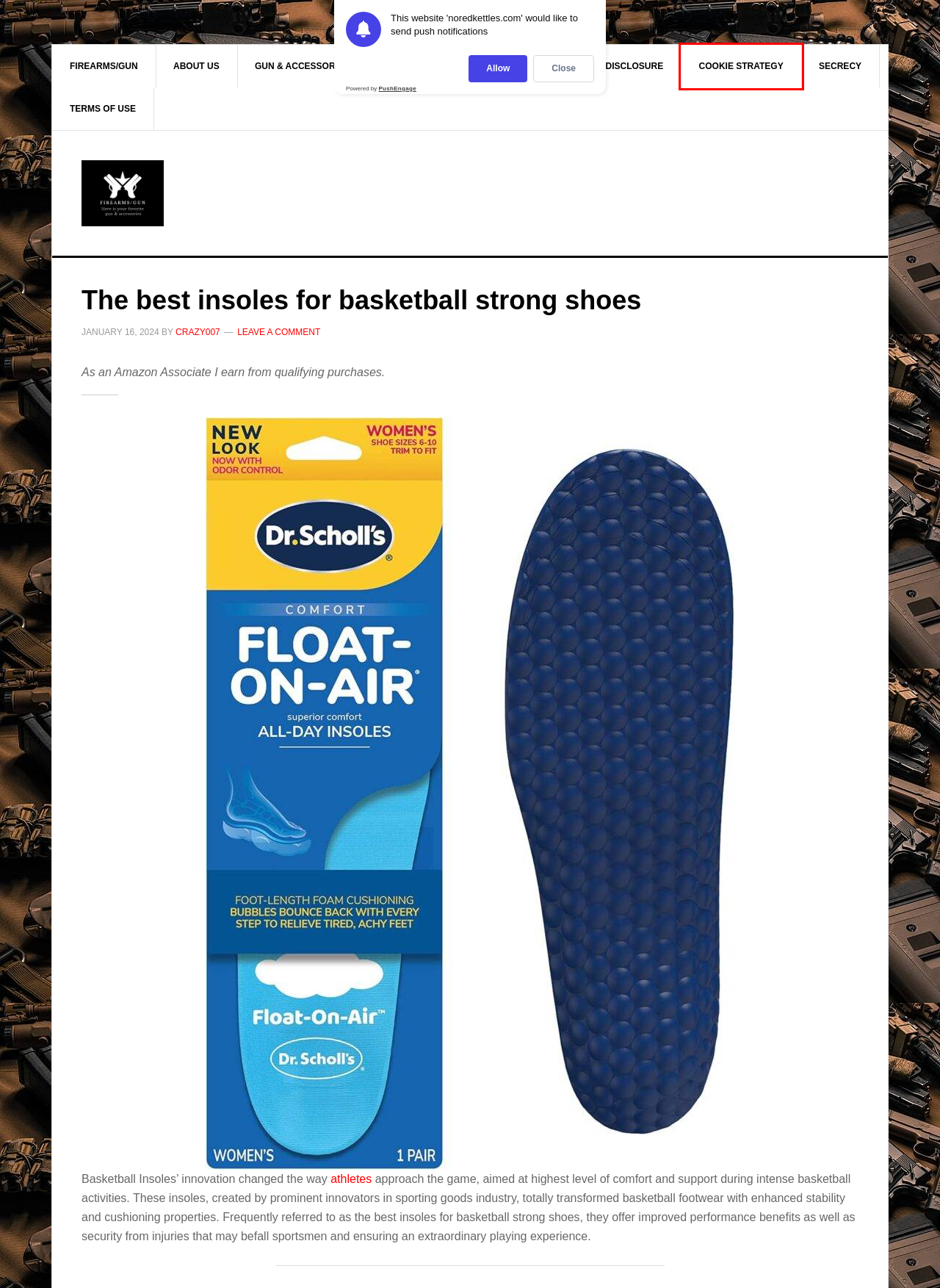Review the screenshot of a webpage containing a red bounding box around an element. Select the description that best matches the new webpage after clicking the highlighted element. The options are:
A. Crazy007, Author at Firearms/Gun
B. Contact Us
C. The Fascinating History of Foot Orthotics
D. About Us
E. Firearms/Gun
F. Secrecy
G. Cookie Strategy
H. Terms of Use

G